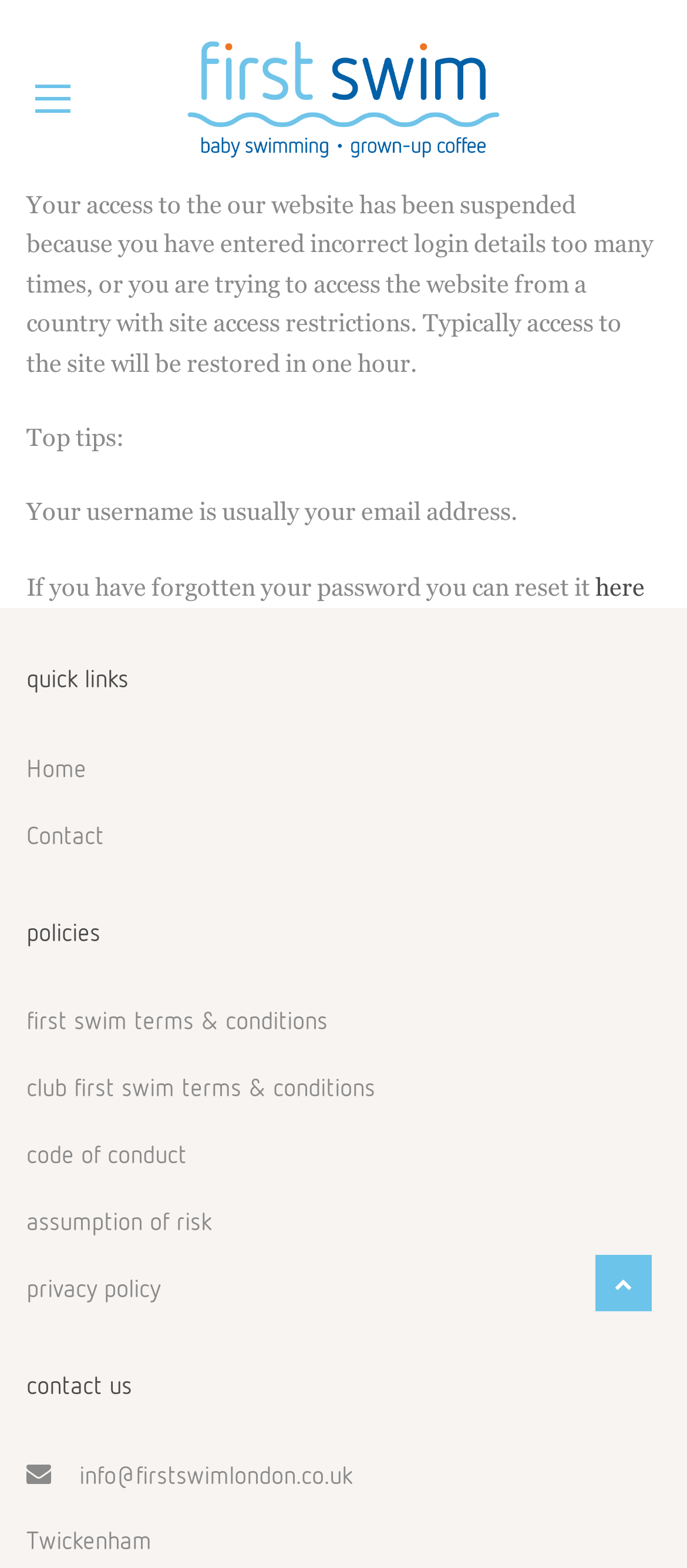Please identify the bounding box coordinates of the element's region that should be clicked to execute the following instruction: "Click the Home link". The bounding box coordinates must be four float numbers between 0 and 1, i.e., [left, top, right, bottom].

None